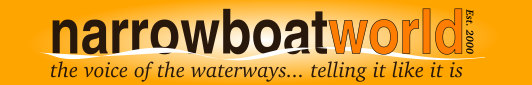What is the tagline of 'narrowboatworld'?
Answer the question with a single word or phrase derived from the image.

the voice of the waterways... telling it like it is